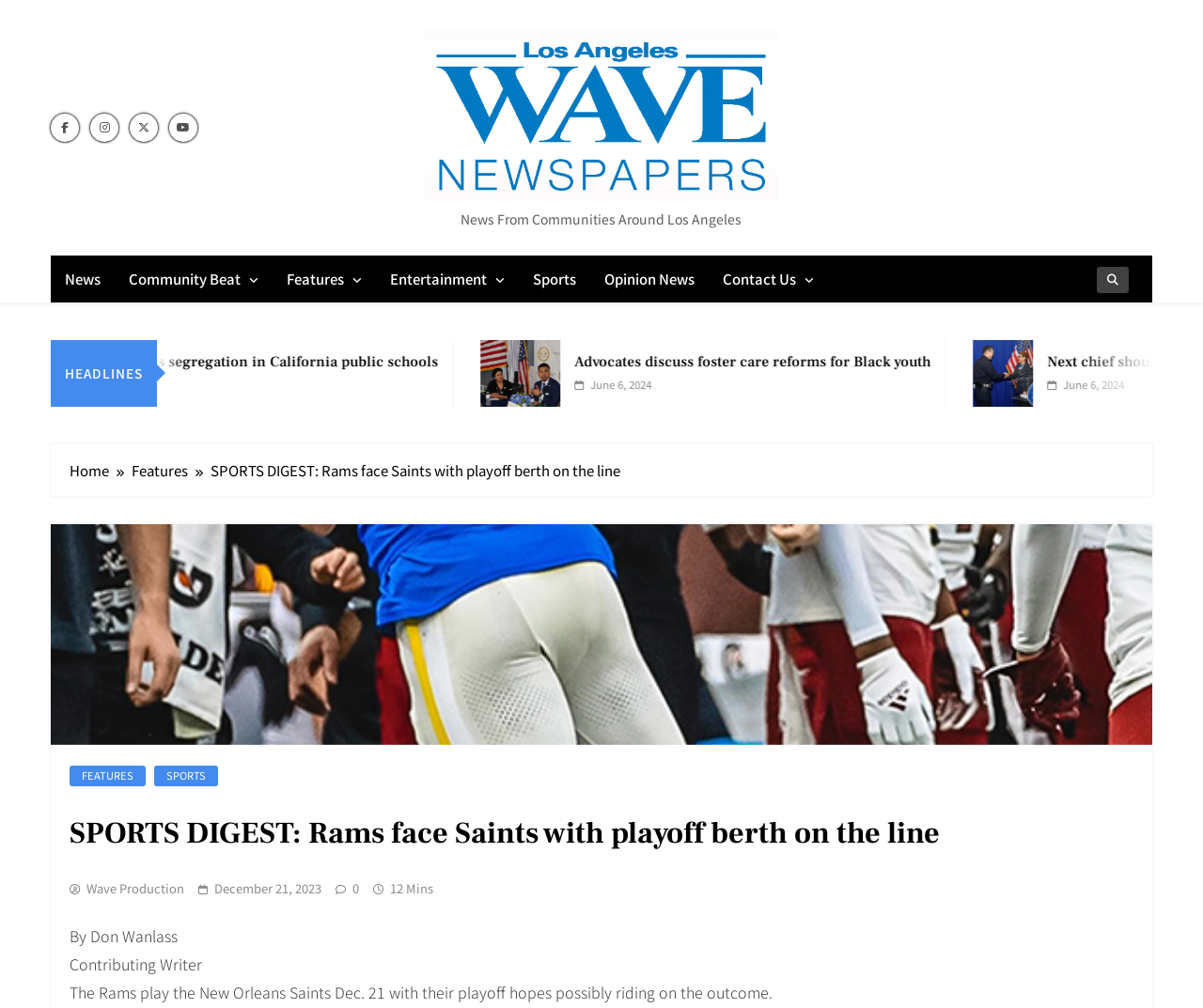Please identify the bounding box coordinates of the area that needs to be clicked to follow this instruction: "View the next news headline".

[0.687, 0.338, 0.738, 0.404]